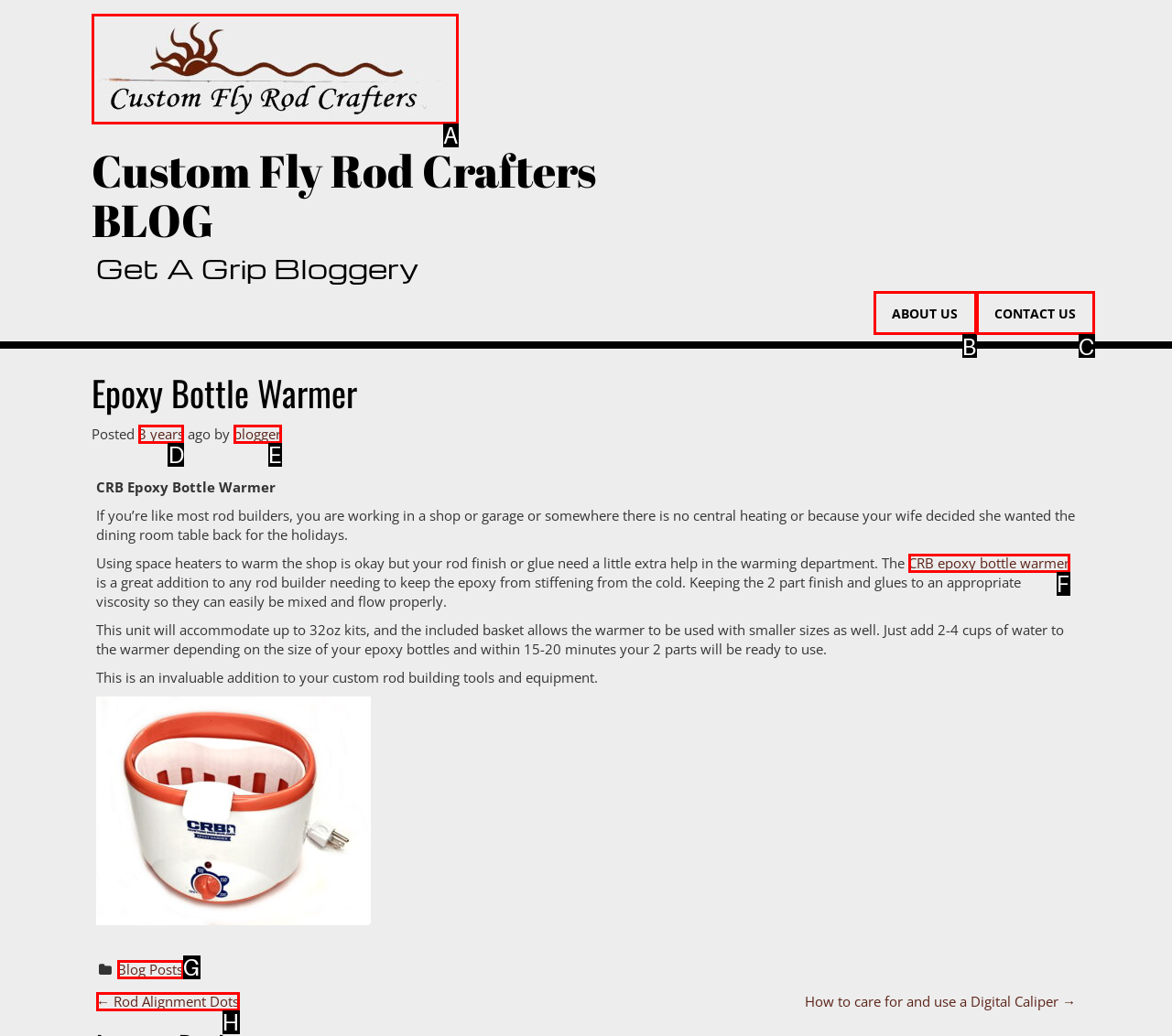Indicate the letter of the UI element that should be clicked to accomplish the task: Read the blog post from 3 years ago. Answer with the letter only.

D